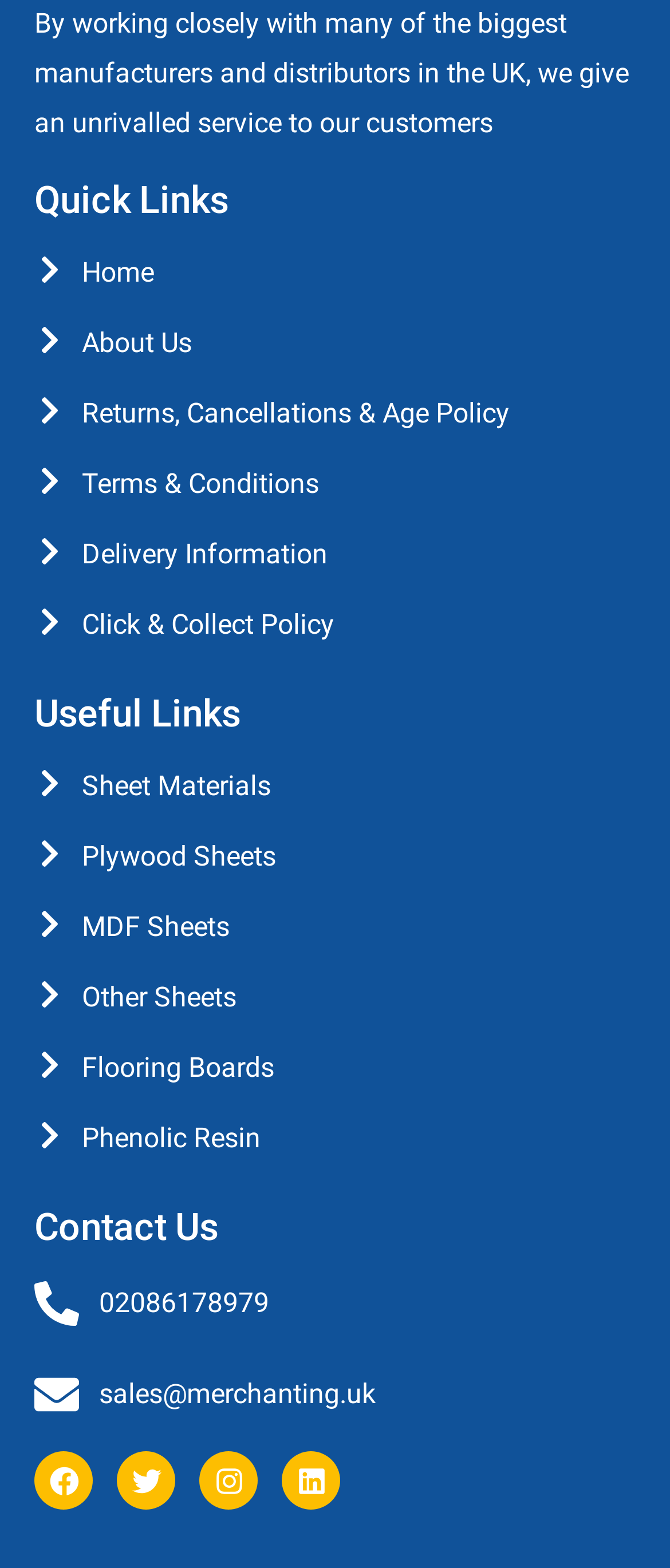Can you find the bounding box coordinates of the area I should click to execute the following instruction: "Contact us through phone"?

[0.051, 0.817, 0.949, 0.846]